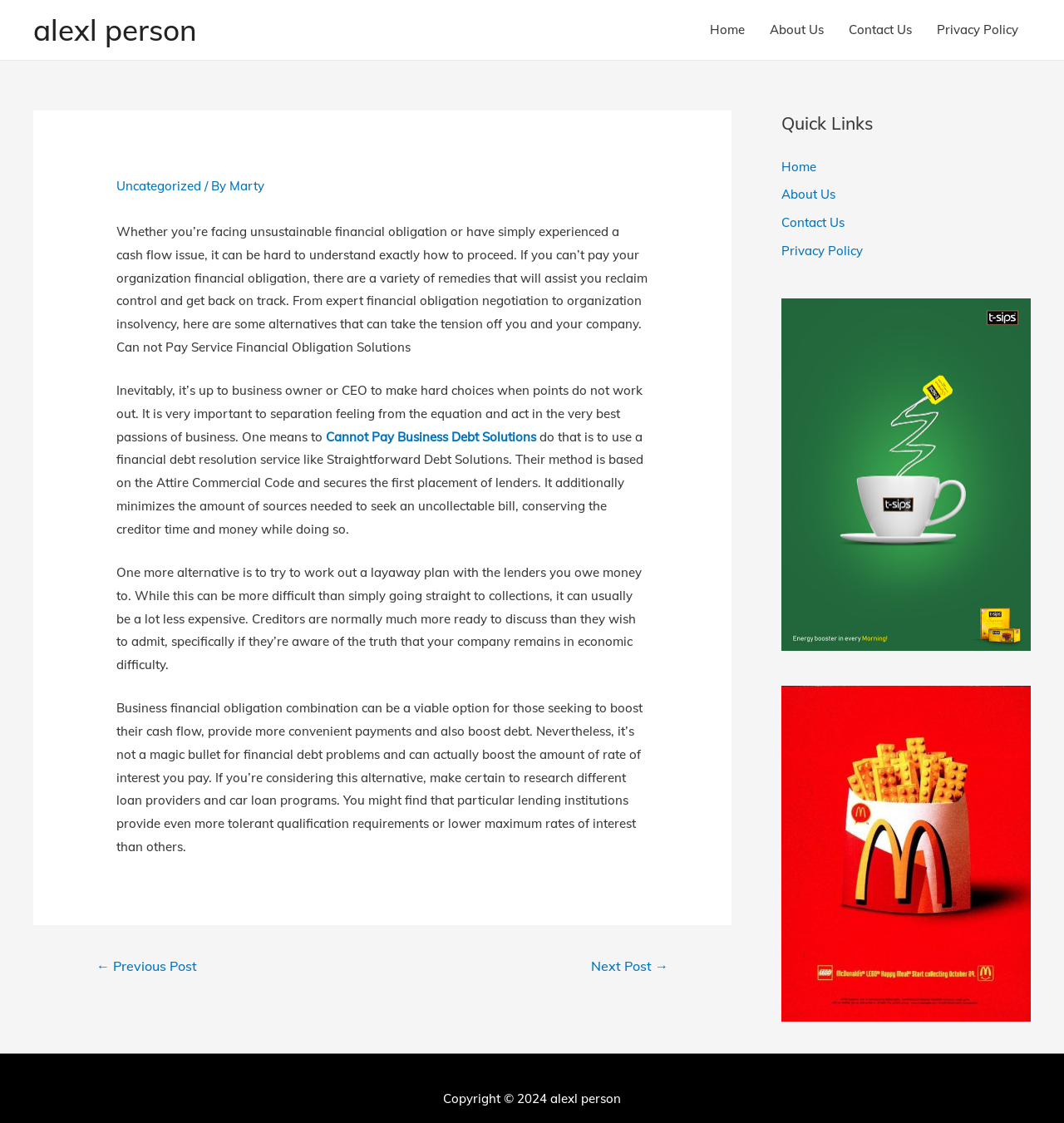Give a detailed explanation of the elements present on the webpage.

The webpage is titled "Financial Crossroads: Practical Strategies for Businesses Facing Unmanageable Debt – alexl person". At the top left, there is a link to "alexl person". 

To the right of the title, there is a site navigation menu with links to "Home", "About Us", "Contact Us", and "Privacy Policy". 

Below the title, there is a main content area that takes up most of the page. Within this area, there is an article with a header section that contains a link to "Uncategorized" and a text "By Marty". 

The article's main content is divided into several paragraphs. The first paragraph discusses the challenges of facing unsustainable financial obligations and the importance of seeking solutions. The second paragraph is titled "Can not Pay Service Financial Obligation Solutions" and discusses the option of using a financial debt resolution service. 

The third paragraph talks about negotiating a layaway plan with lenders, while the fourth paragraph discusses business debt consolidation as a viable option. 

At the bottom of the main content area, there is a post navigation section with links to the previous and next posts. 

To the right of the main content area, there is a complementary section that contains a heading "Quick Links" with links to "Home", "About Us", "Contact Us", and "Privacy Policy". 

At the very bottom of the page, there is a copyright notice "Copyright © 2024" and a text "alexl person".